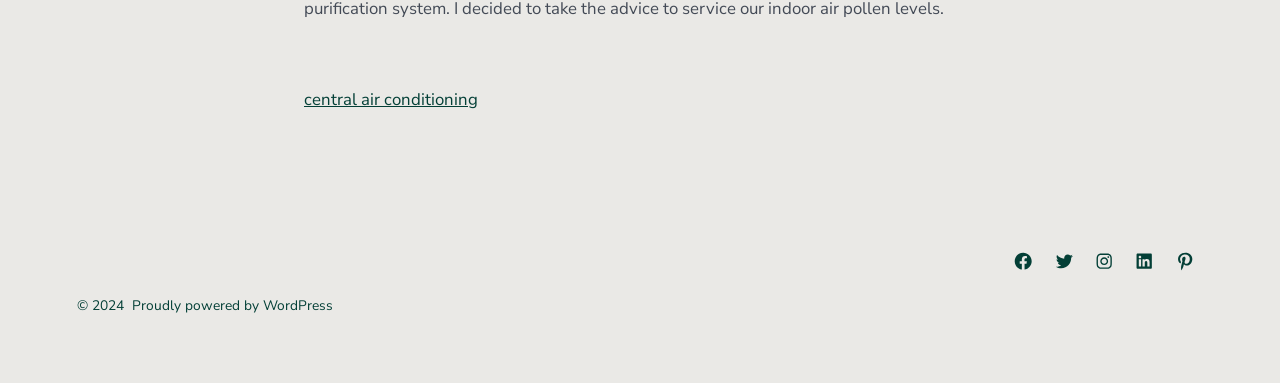From the webpage screenshot, predict the bounding box of the UI element that matches this description: "aria-label="Instagram"".

[0.848, 0.634, 0.877, 0.729]